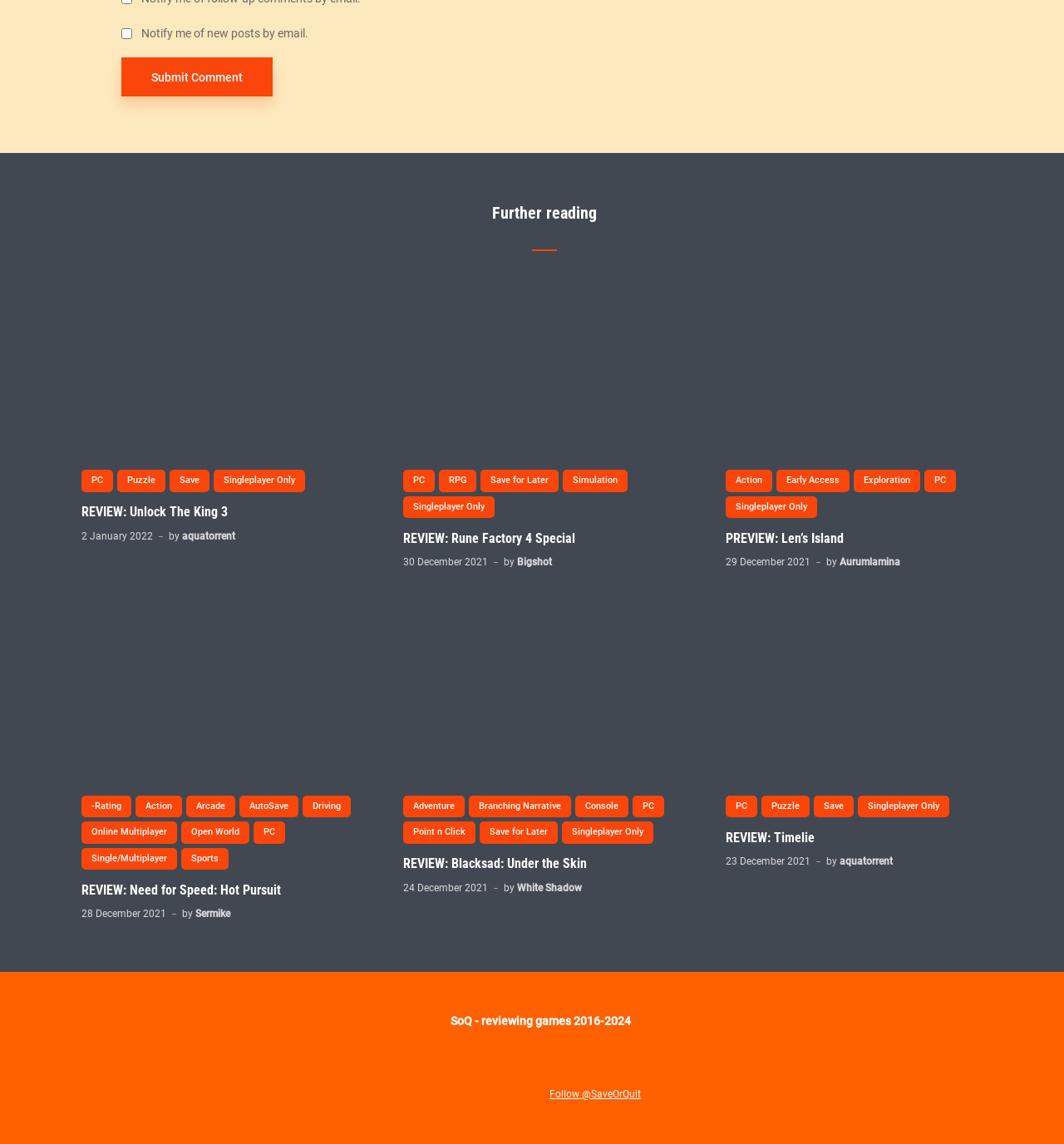What is the category of the game 'Unlock The King 3'?
Utilize the information in the image to give a detailed answer to the question.

Based on the webpage, I found the article with the heading 'REVIEW: Unlock The King 3' and it has a link 'Puzzle' which indicates the category of the game.